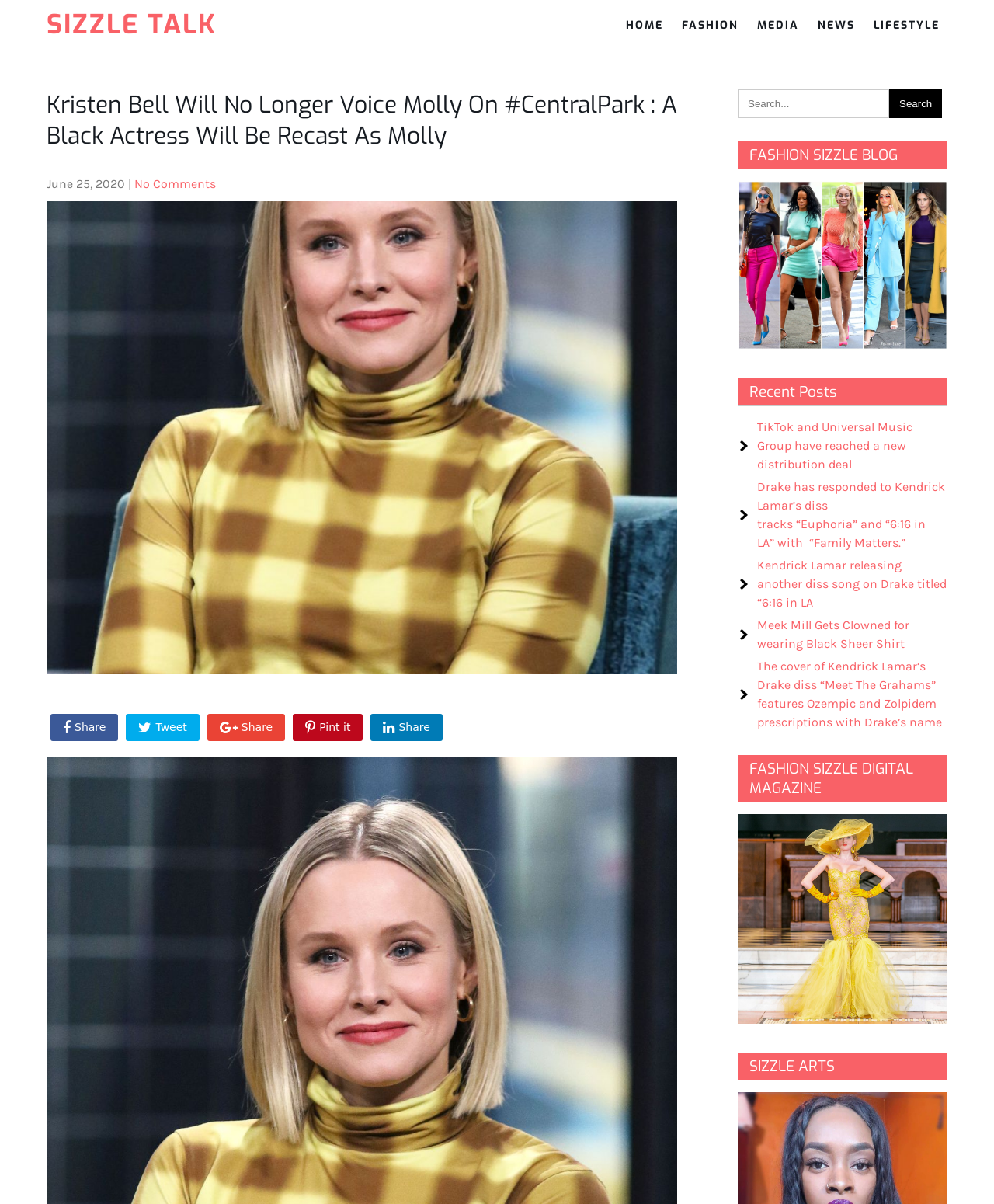Provide a brief response in the form of a single word or phrase:
What is the function of the search box?

Search